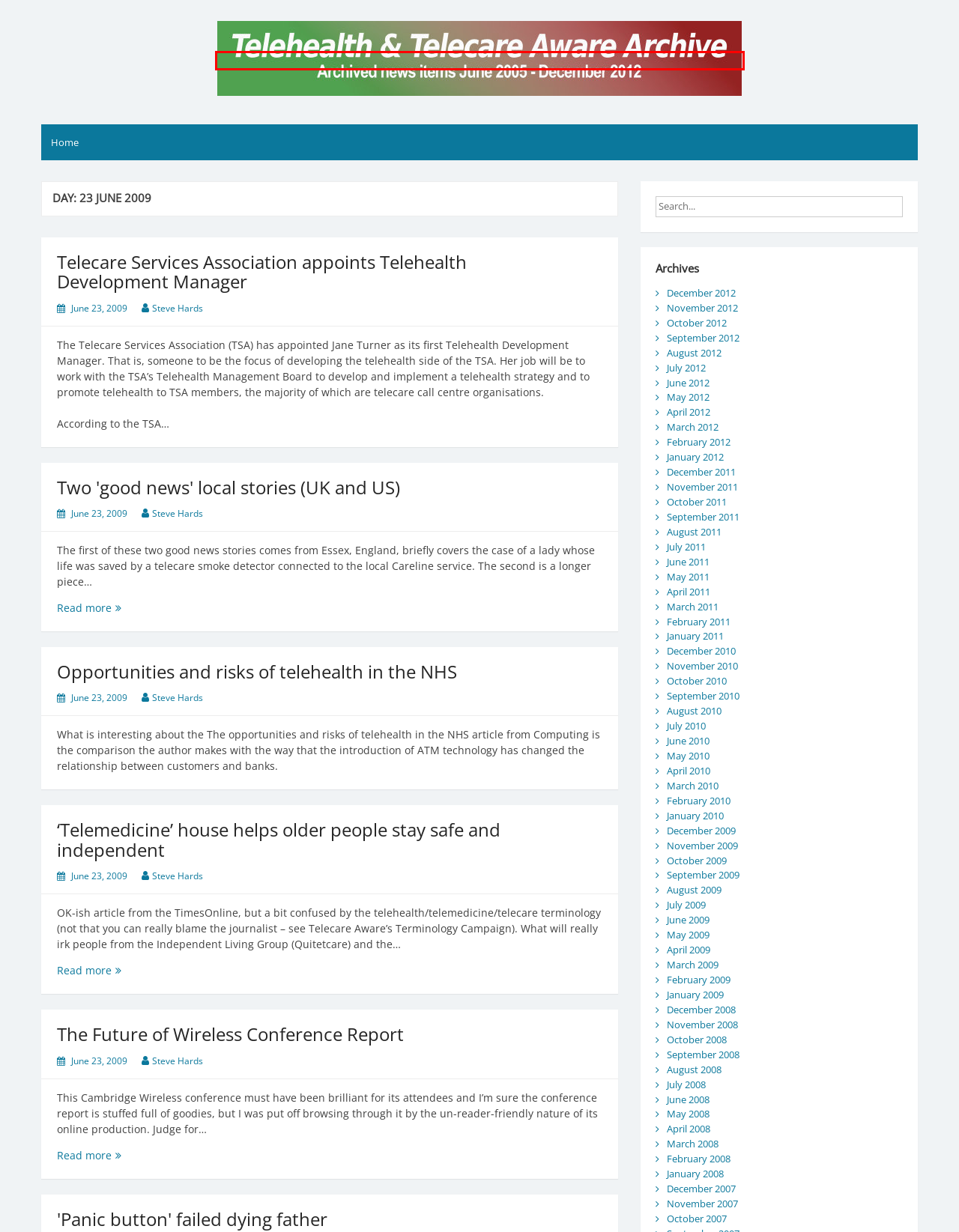Analyze the screenshot of a webpage with a red bounding box and select the webpage description that most accurately describes the new page resulting from clicking the element inside the red box. Here are the candidates:
A. October 2009 – TTA Archives 2005-2012
B. TTA Archives 2005-2012
C. January 2012 – TTA Archives 2005-2012
D. July 2009 – TTA Archives 2005-2012
E. August 2009 – TTA Archives 2005-2012
F. May 2012 – TTA Archives 2005-2012
G. May 2011 – TTA Archives 2005-2012
H. September 2009 – TTA Archives 2005-2012

B